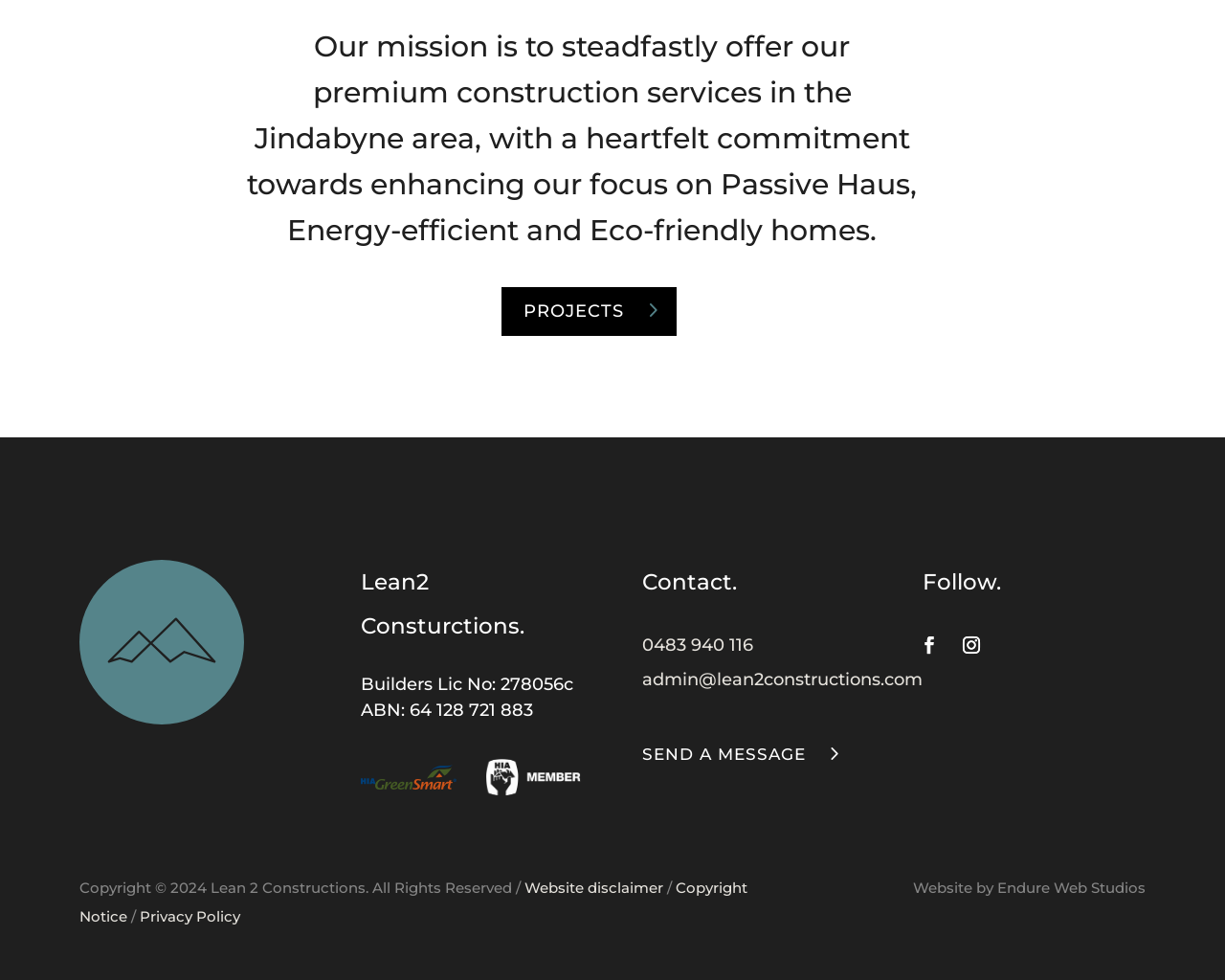Who designed the company's website? Please answer the question using a single word or phrase based on the image.

Endure Web Studios